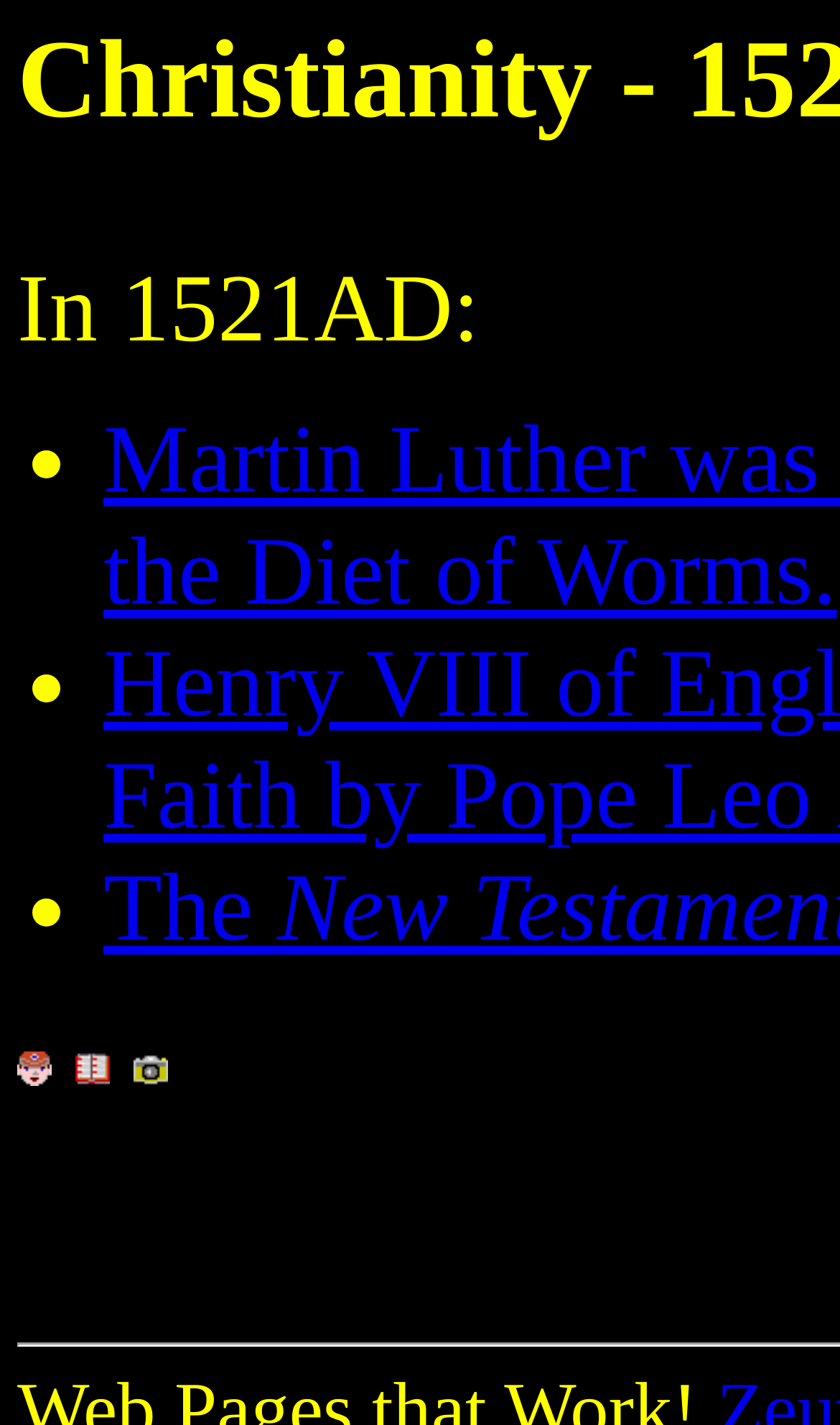Answer this question in one word or a short phrase: How many links are there at the bottom of the page?

3